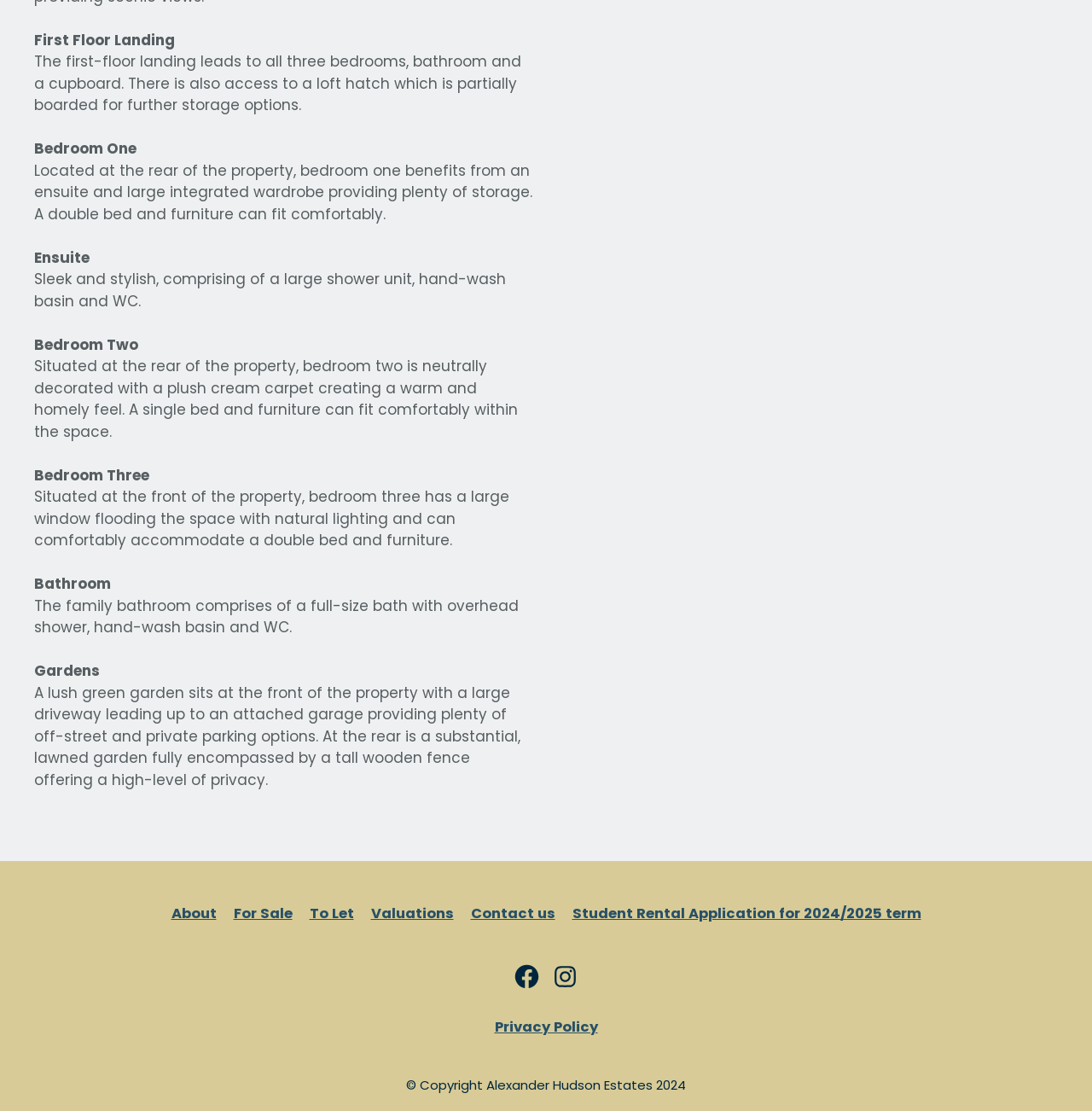Identify the bounding box coordinates of the clickable region to carry out the given instruction: "Click Privacy Policy".

[0.453, 0.915, 0.547, 0.933]